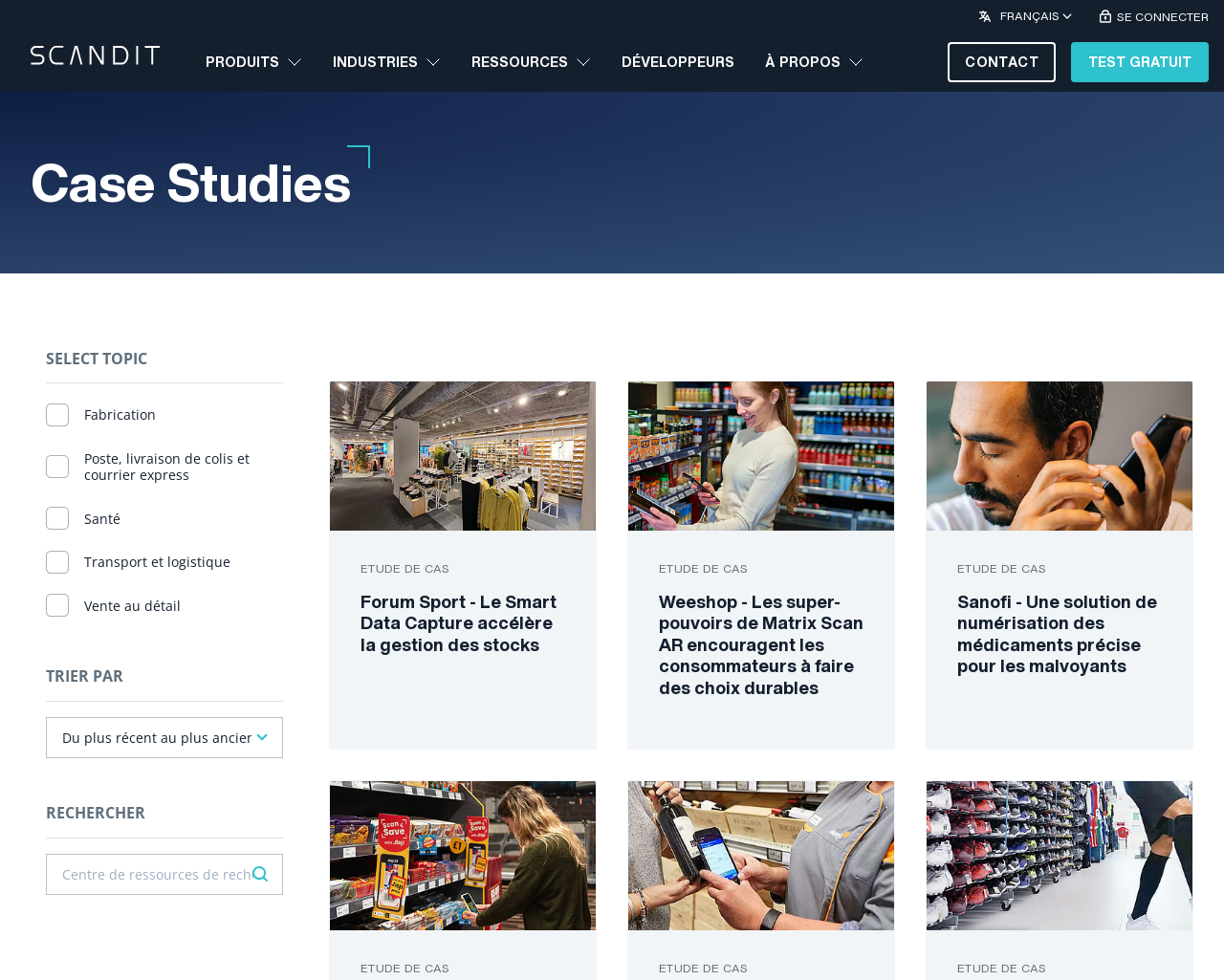Identify the bounding box for the given UI element using the description provided. Coordinates should be in the format (top-left x, top-left y, bottom-right x, bottom-right y) and must be between 0 and 1. Here is the description: À Propos

[0.613, 0.033, 0.718, 0.094]